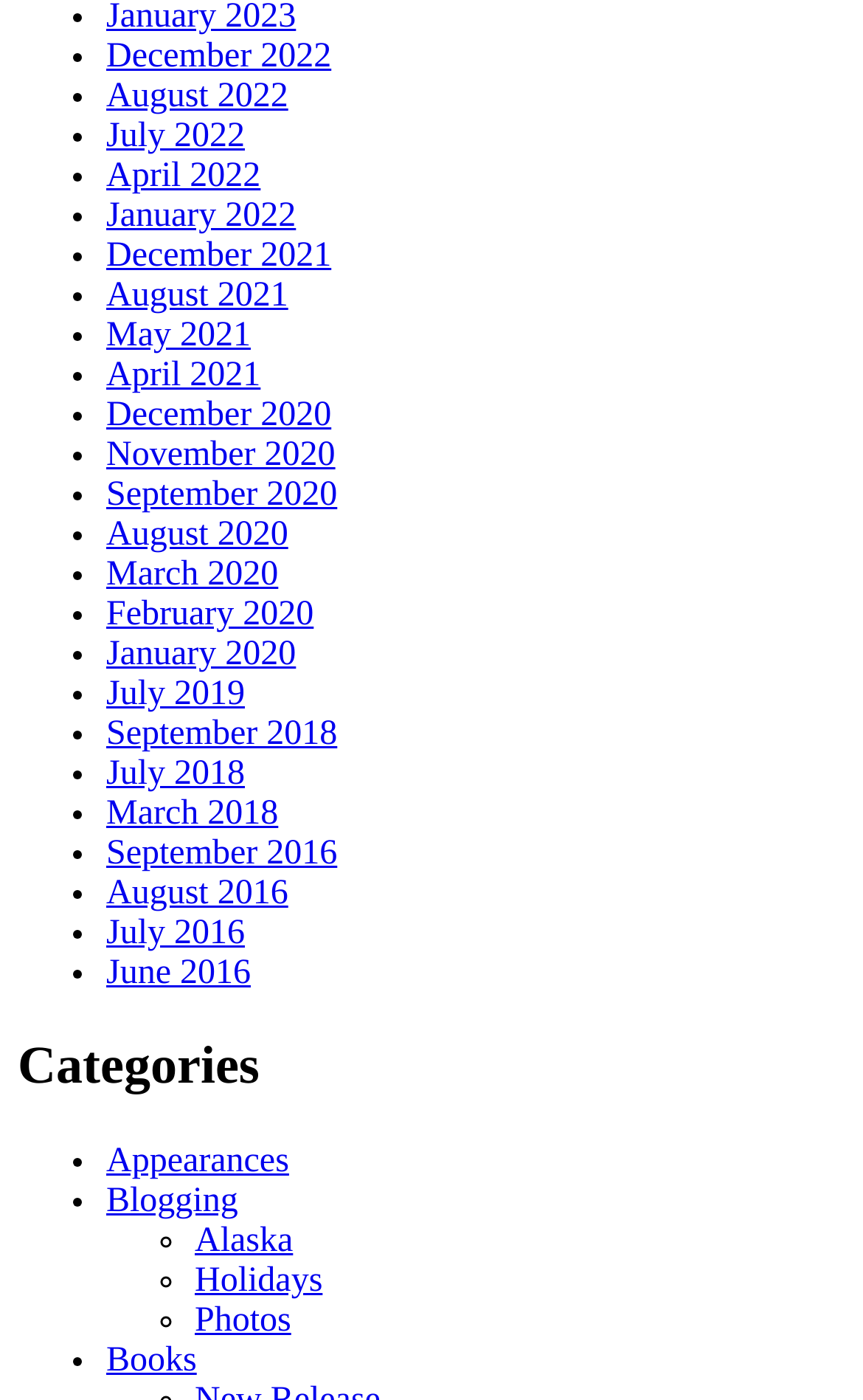Locate the bounding box coordinates for the element described below: "Appearances". The coordinates must be four float values between 0 and 1, formatted as [left, top, right, bottom].

[0.123, 0.815, 0.335, 0.842]